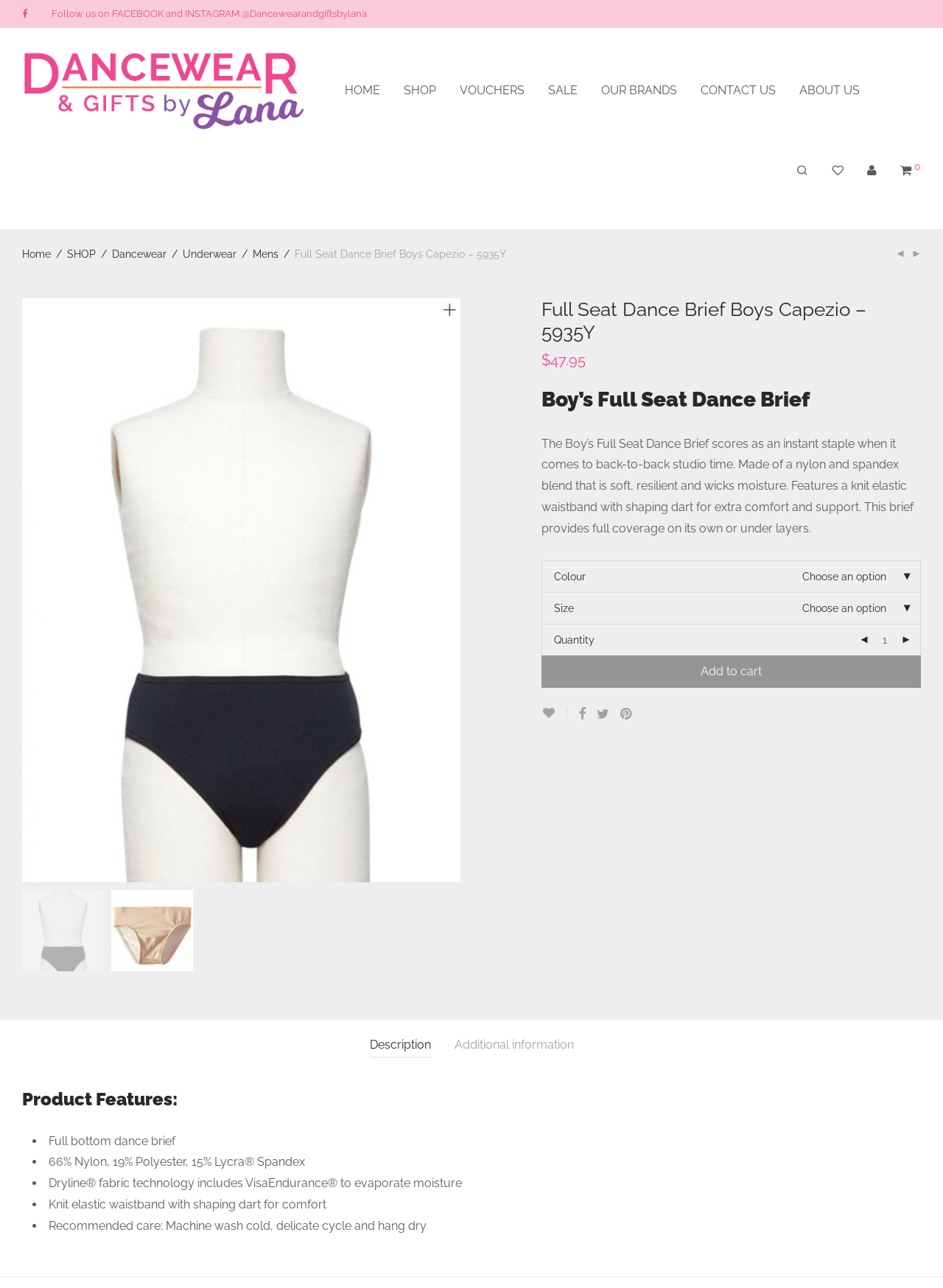Please determine the bounding box coordinates of the clickable area required to carry out the following instruction: "Click on the 'Add to cart' button". The coordinates must be four float numbers between 0 and 1, represented as [left, top, right, bottom].

[0.574, 0.509, 0.977, 0.534]